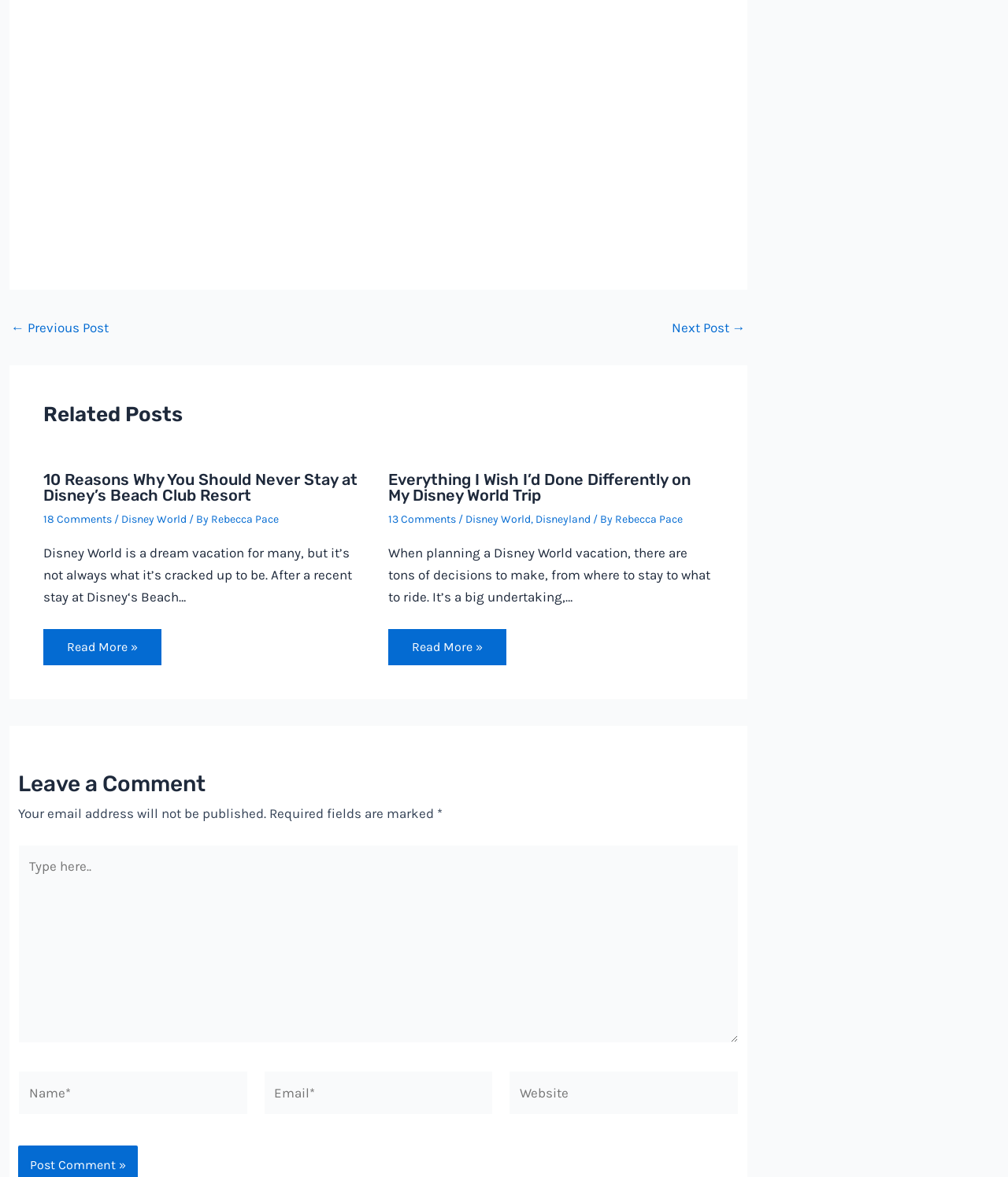Locate and provide the bounding box coordinates for the HTML element that matches this description: "Disneyland".

[0.531, 0.452, 0.586, 0.463]